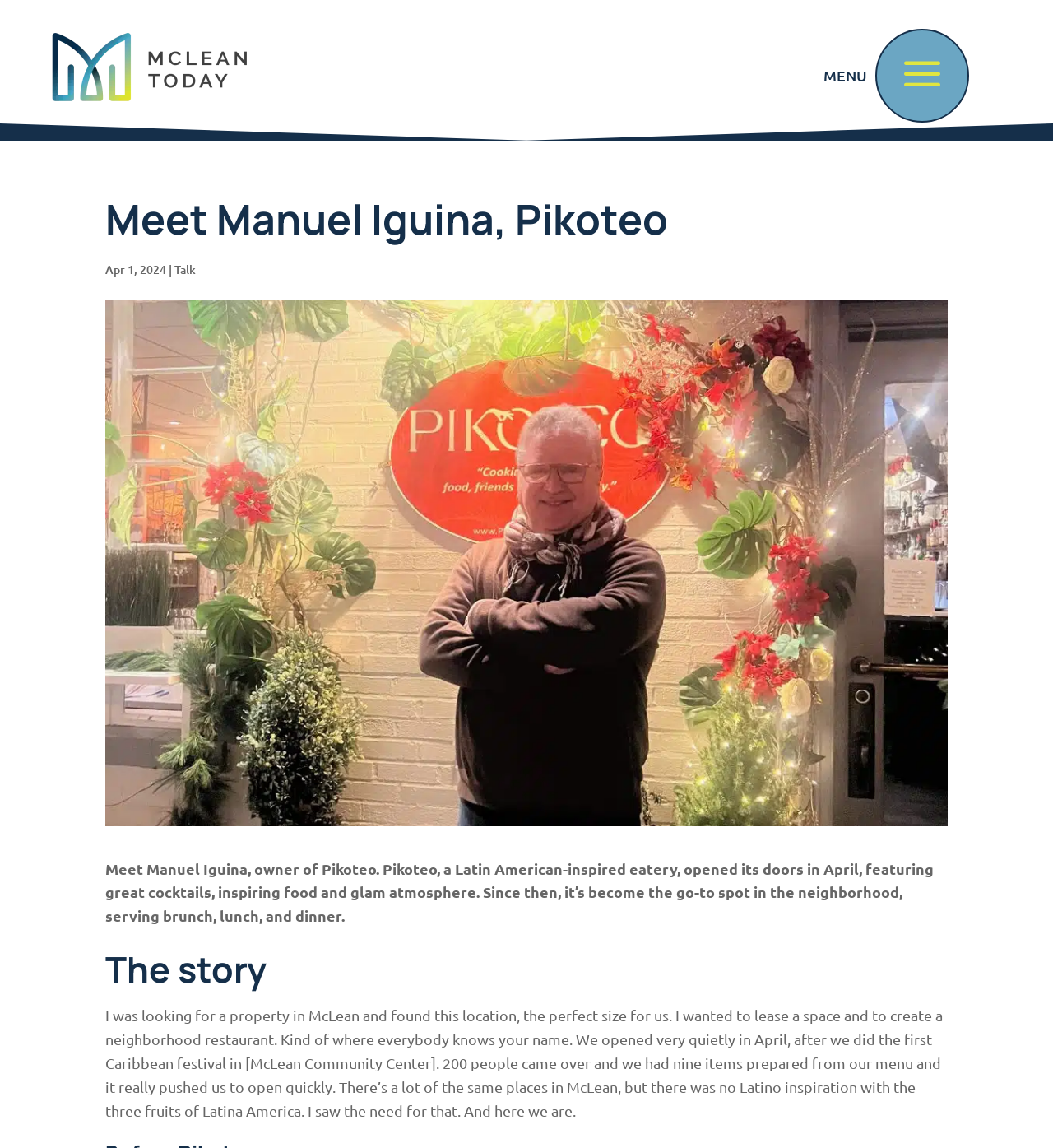What is the main heading of this webpage? Please extract and provide it.

Meet Manuel Iguina, Pikoteo